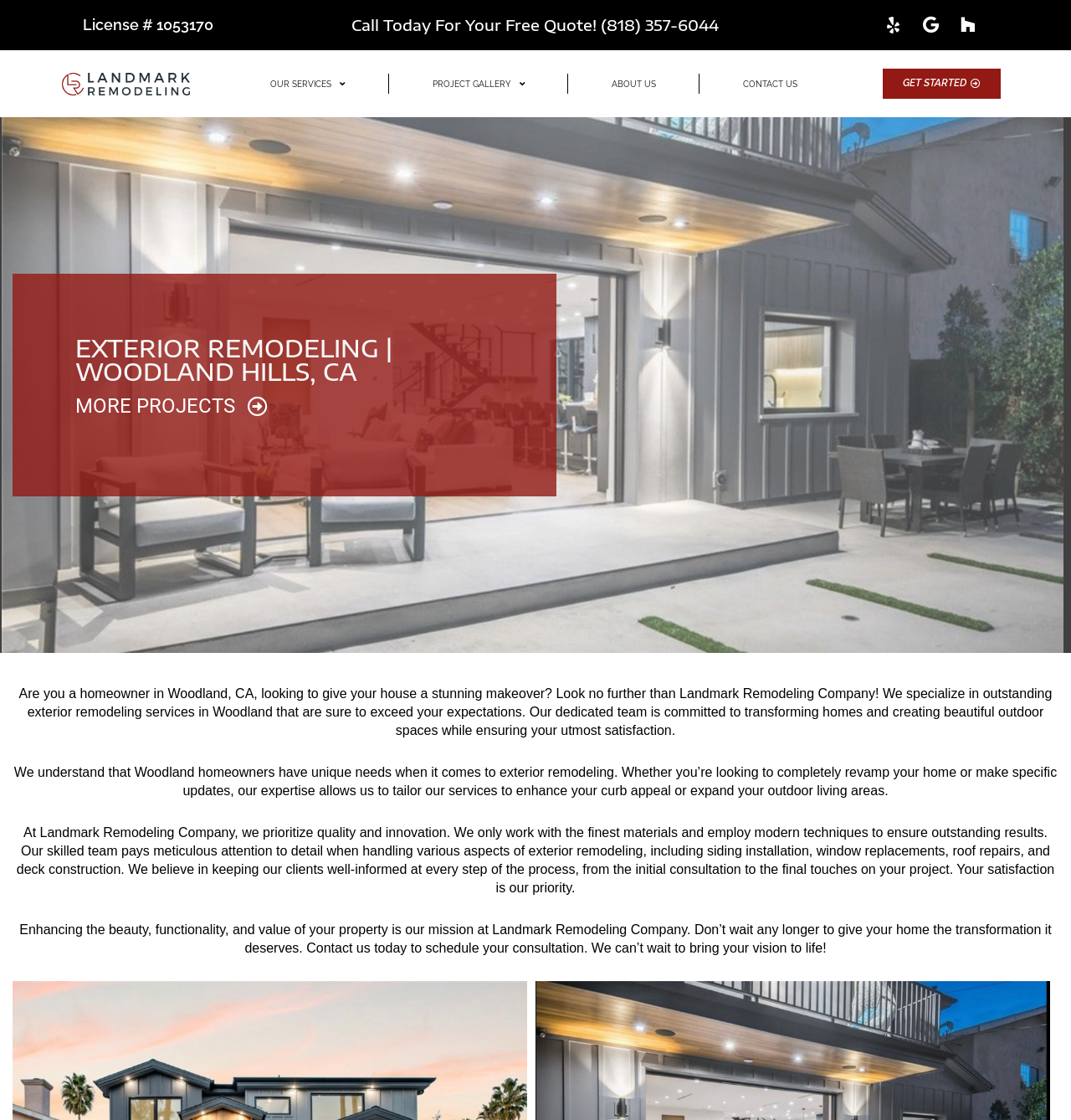Determine the bounding box coordinates of the area to click in order to meet this instruction: "View more projects".

[0.07, 0.354, 0.25, 0.372]